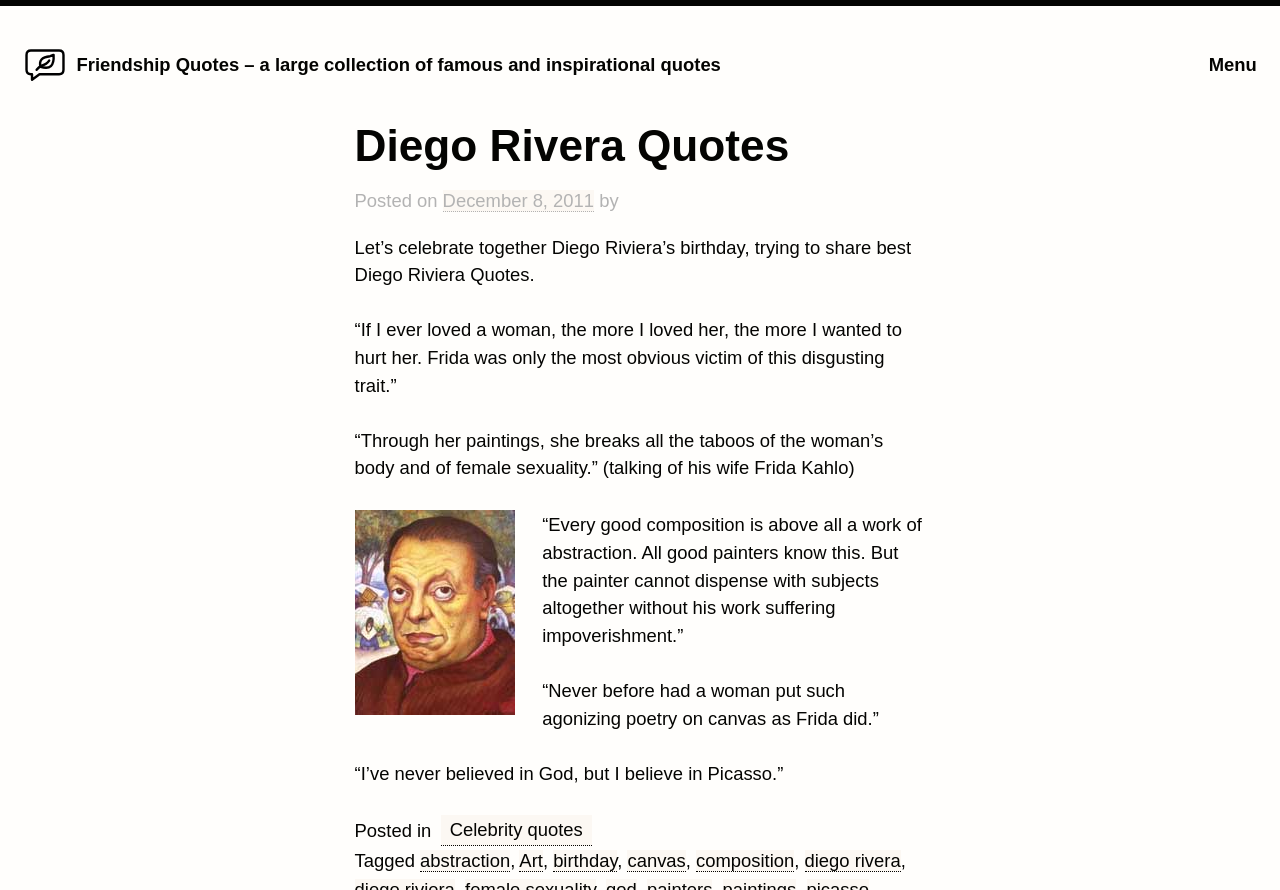Give a complete and precise description of the webpage's appearance.

This webpage is dedicated to showcasing quotes from Diego Rivera, a famous artist. At the top left corner, there is a logo of Susty WP, which is a link to the home page. Next to it, there is a link to "Friendship Quotes" with a brief description of the page's content. On the top right corner, there is a menu link.

The main content of the page is divided into sections. The first section has a heading "Diego Rivera Quotes" and a subheading "Posted on December 8, 2011". Below this, there is a brief introduction to the page's content, celebrating Diego Rivera's birthday by sharing his quotes.

The quotes are presented in a series of paragraphs, each with a different quote from Diego Rivera. The quotes are accompanied by a few images, including one of Diego Rivera. The quotes are inspirational and thought-provoking, covering topics such as love, art, and female sexuality.

At the bottom of the page, there are links to related topics, including "Celebrity quotes", "abstraction", "Art", "birthday", "canvas", "composition", and "diego rivera". These links are likely to lead to other pages with quotes or articles related to these topics.